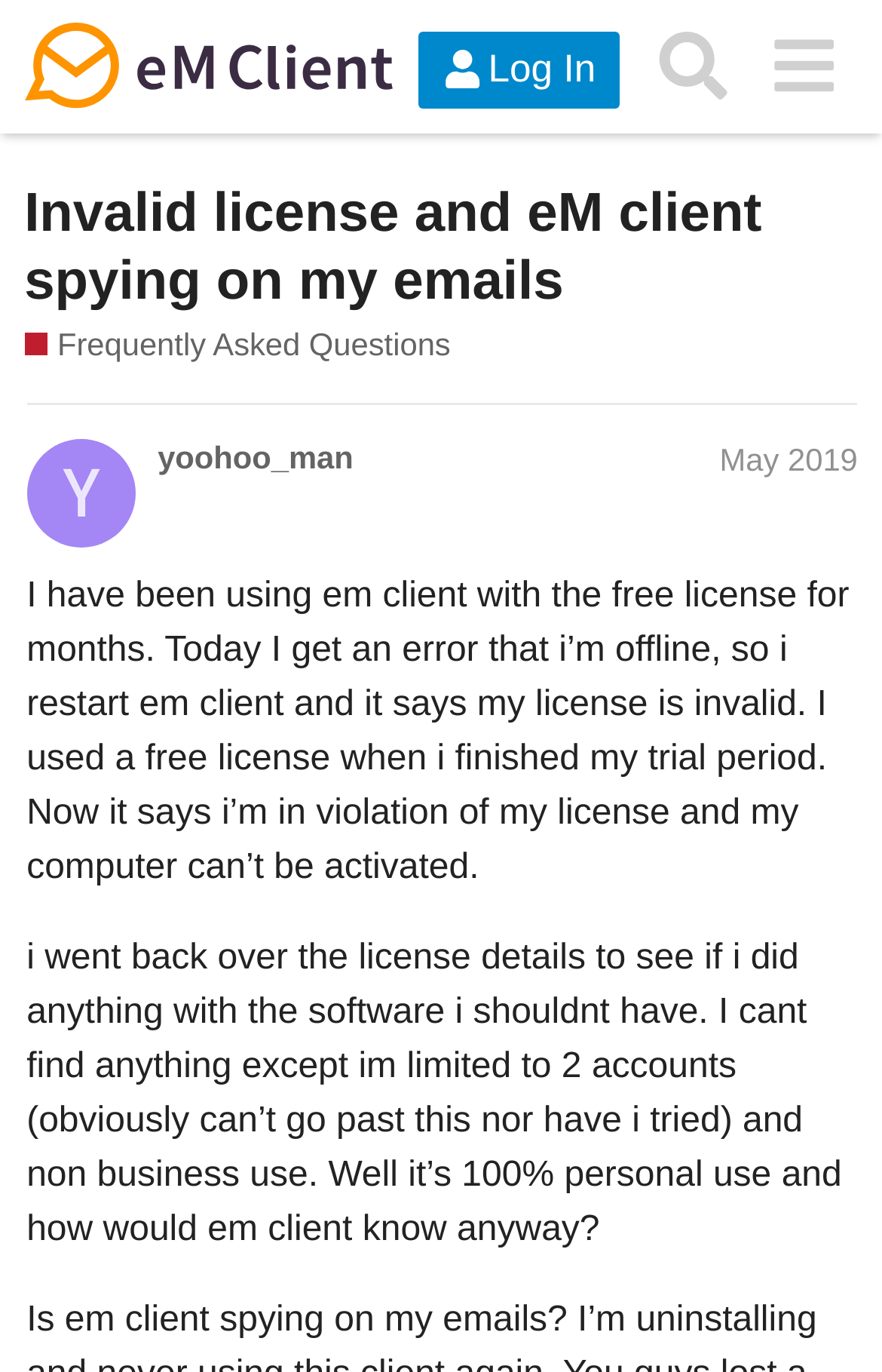How many accounts can the user have with the free license?
Using the details shown in the screenshot, provide a comprehensive answer to the question.

In the StaticText element, the user mentions that they are limited to 2 accounts with the free license, which is one of the conditions of the license.